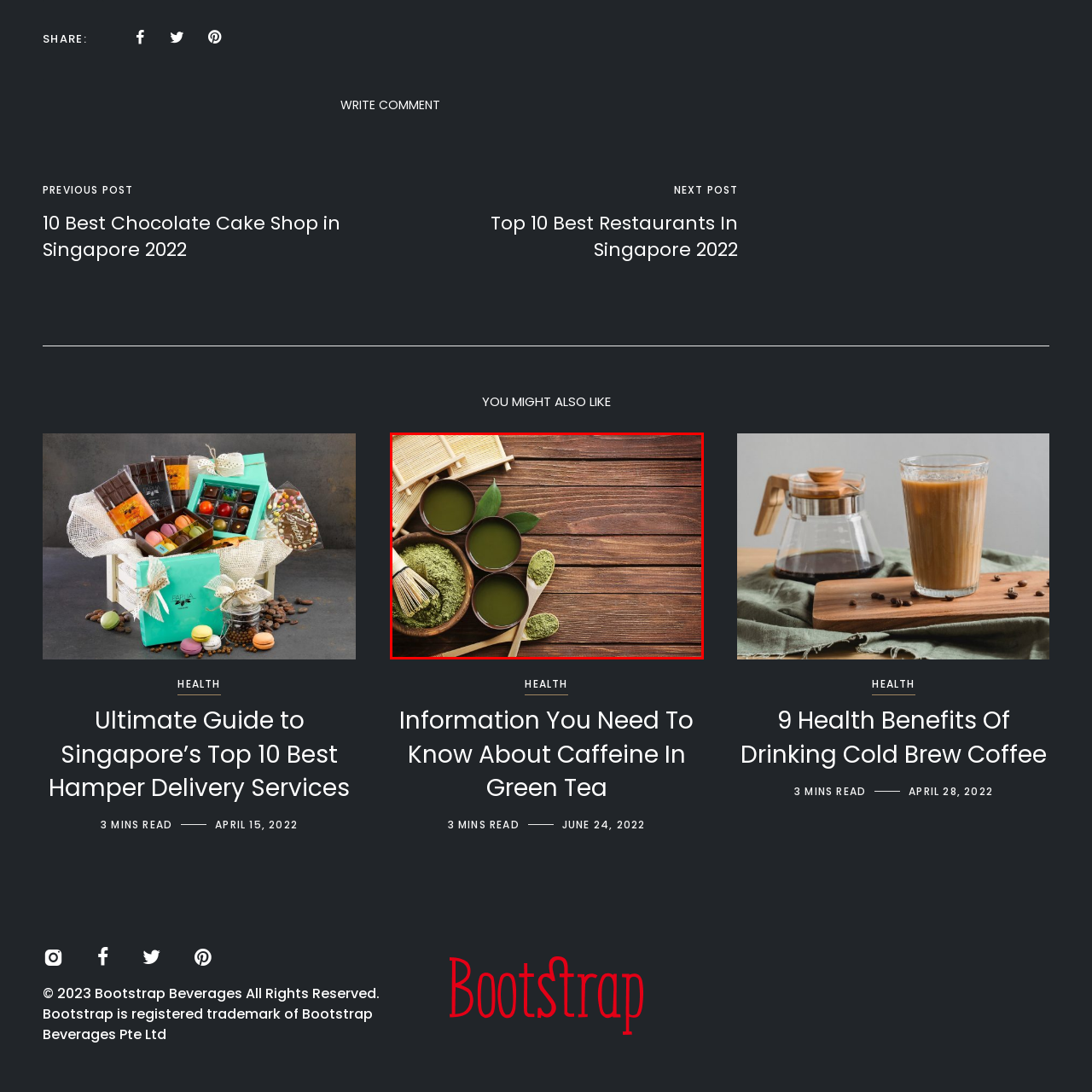What is the color of the matcha powder?
Please focus on the image surrounded by the red bounding box and provide a one-word or phrase answer based on the image.

Rich green